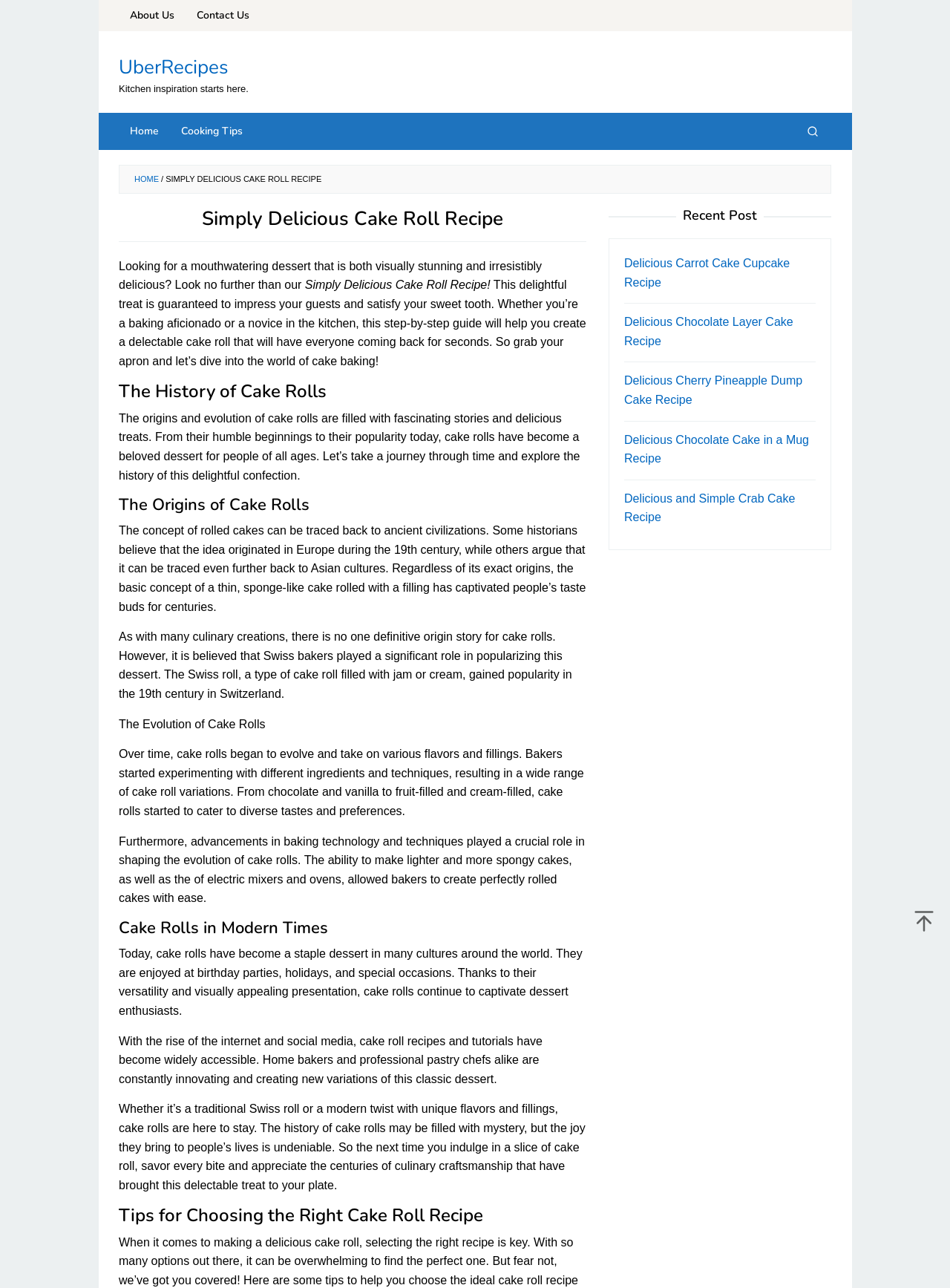Identify the bounding box of the UI element that matches this description: "Cooking Tips".

[0.179, 0.087, 0.267, 0.116]